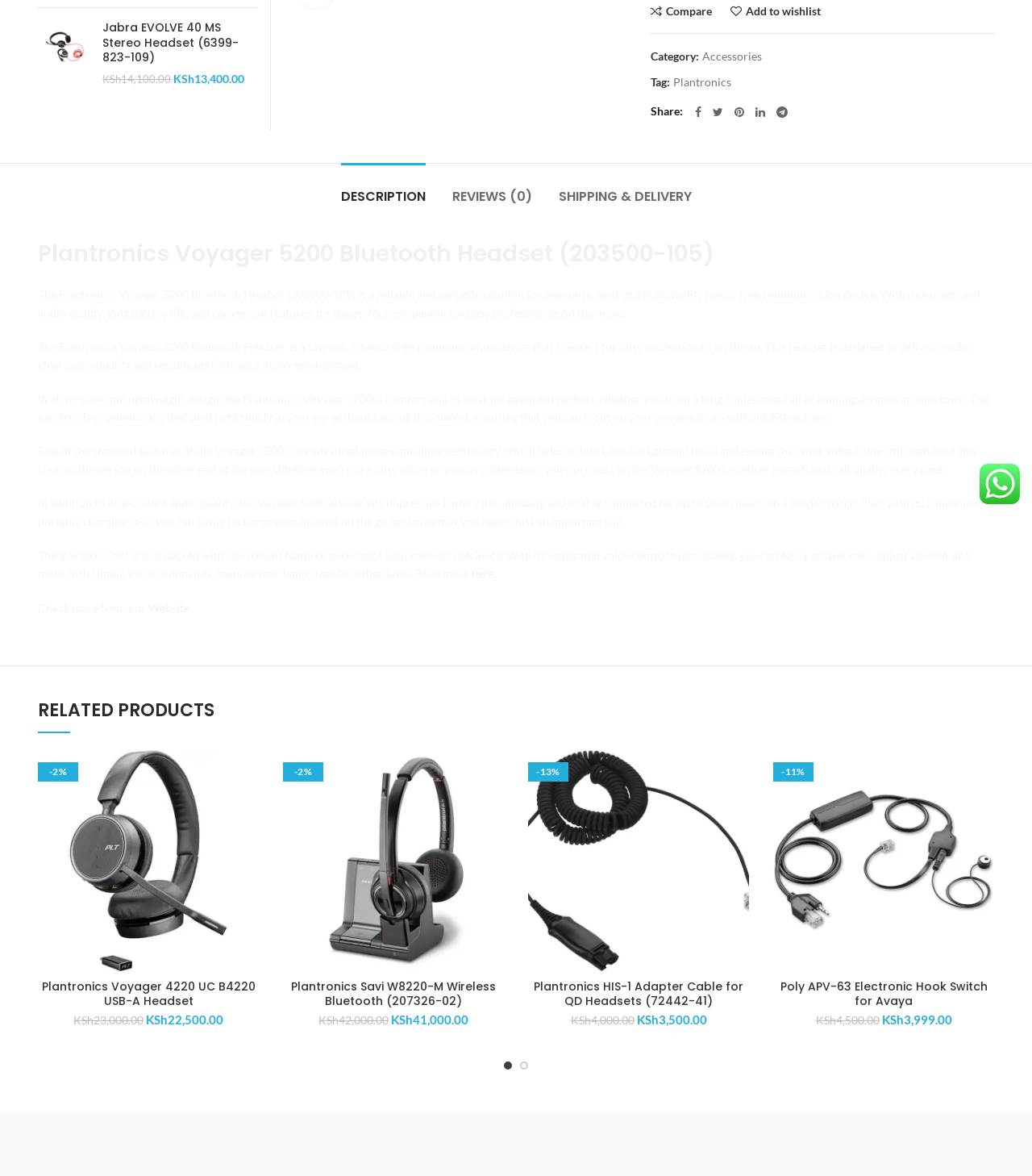Find the bounding box coordinates for the HTML element described as: "Accessories". The coordinates should consist of four float values between 0 and 1, i.e., [left, top, right, bottom].

[0.68, 0.043, 0.738, 0.054]